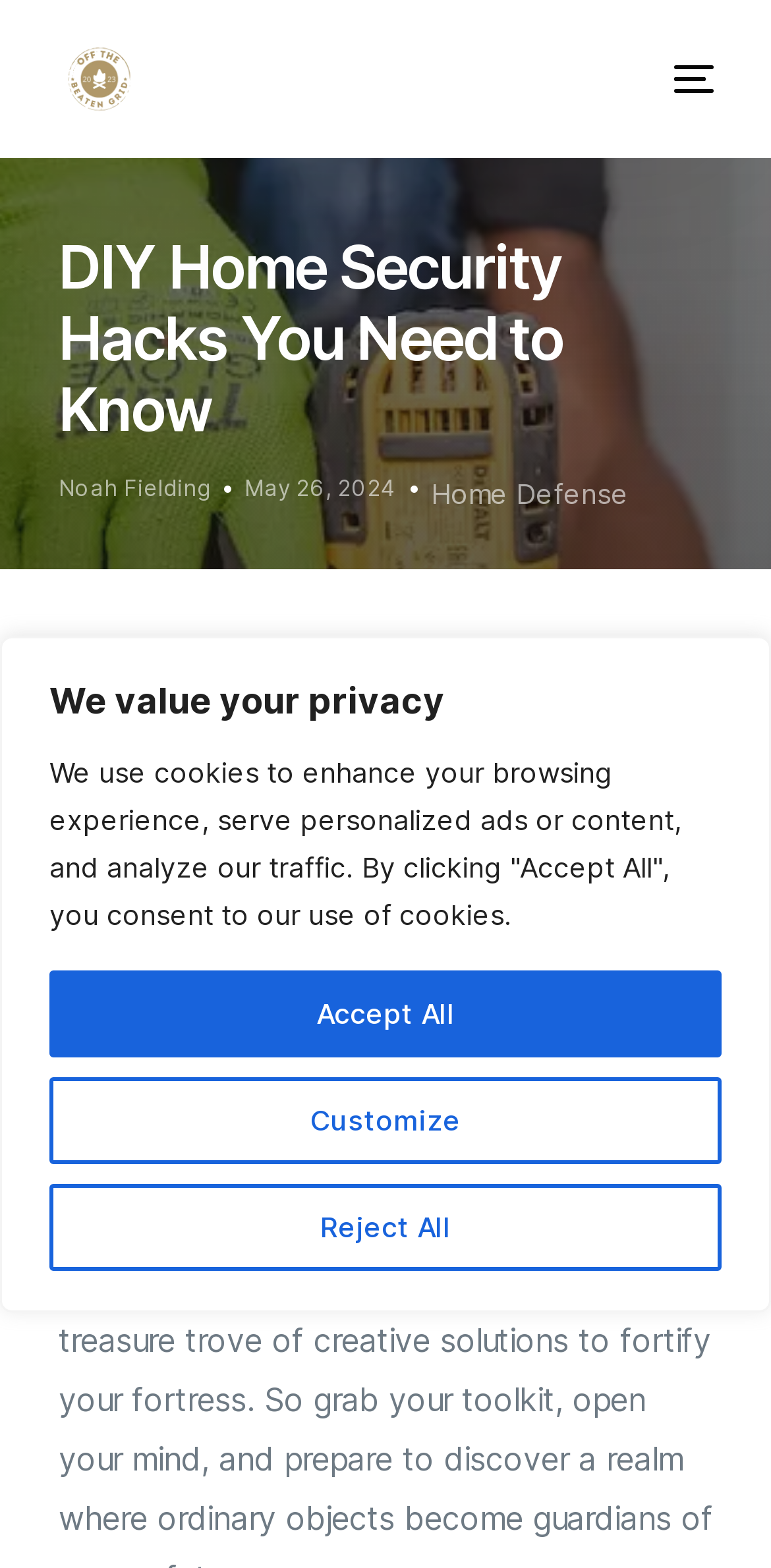Respond with a single word or phrase to the following question:
What is the category of the article?

Home Defense